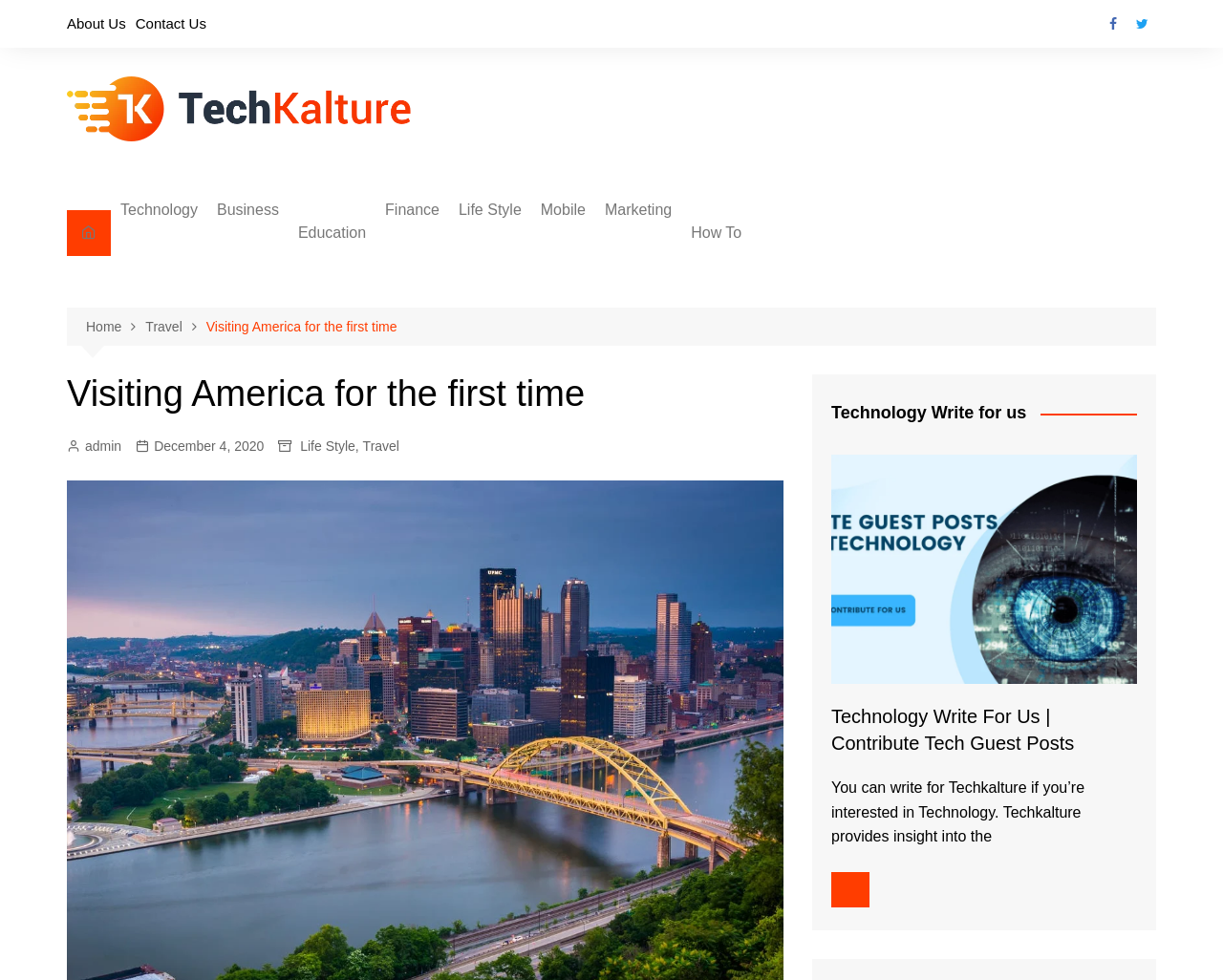Please identify the coordinates of the bounding box for the clickable region that will accomplish this instruction: "Read more about 'INSPIRE HOPE'".

None